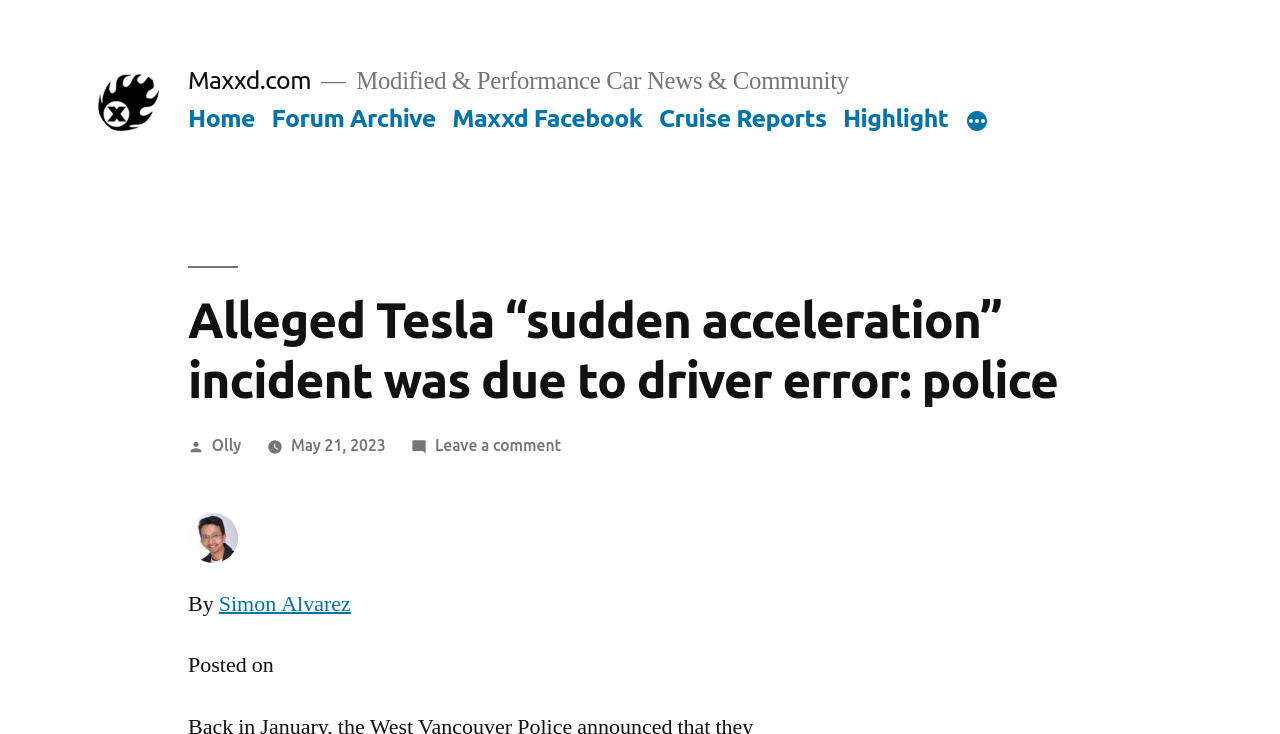What is the topic of the article?
From the image, respond using a single word or phrase.

Tesla sudden acceleration incident